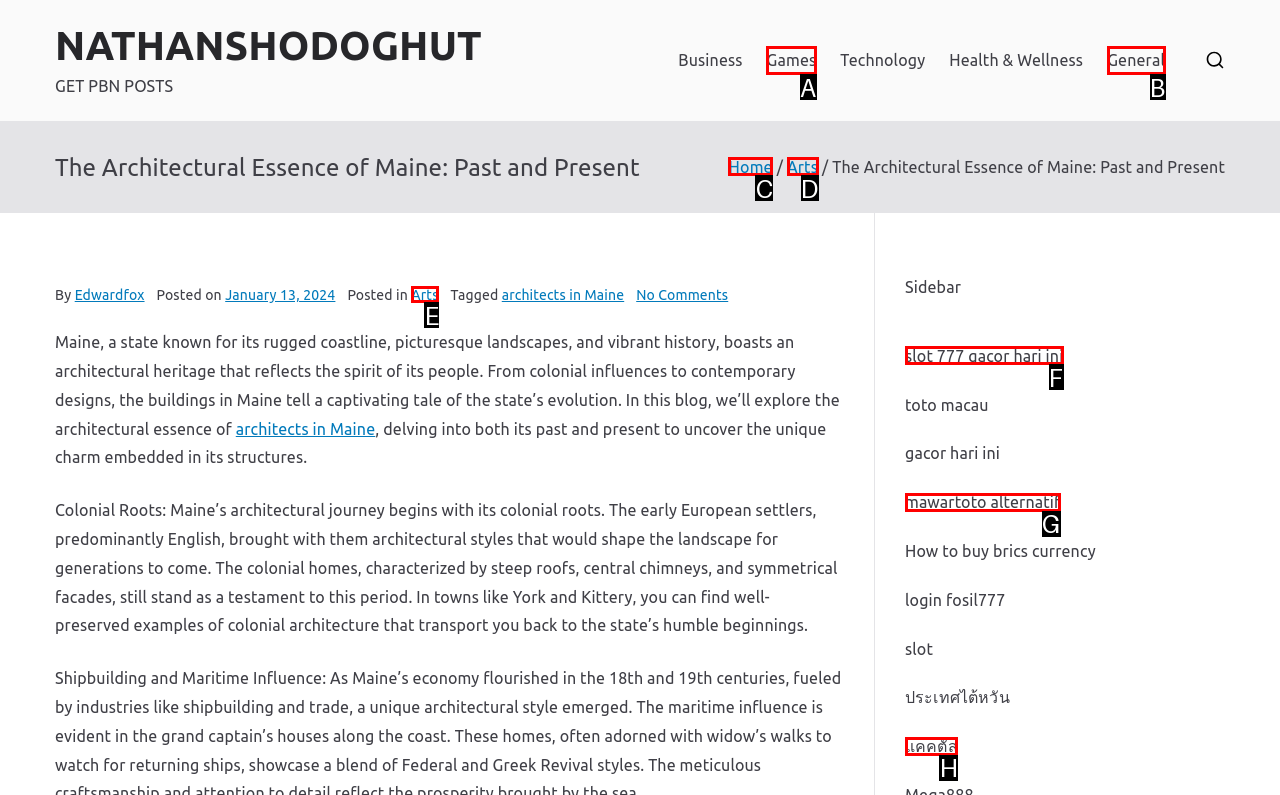Point out the HTML element that matches the following description: mawartoto alternatif
Answer with the letter from the provided choices.

G